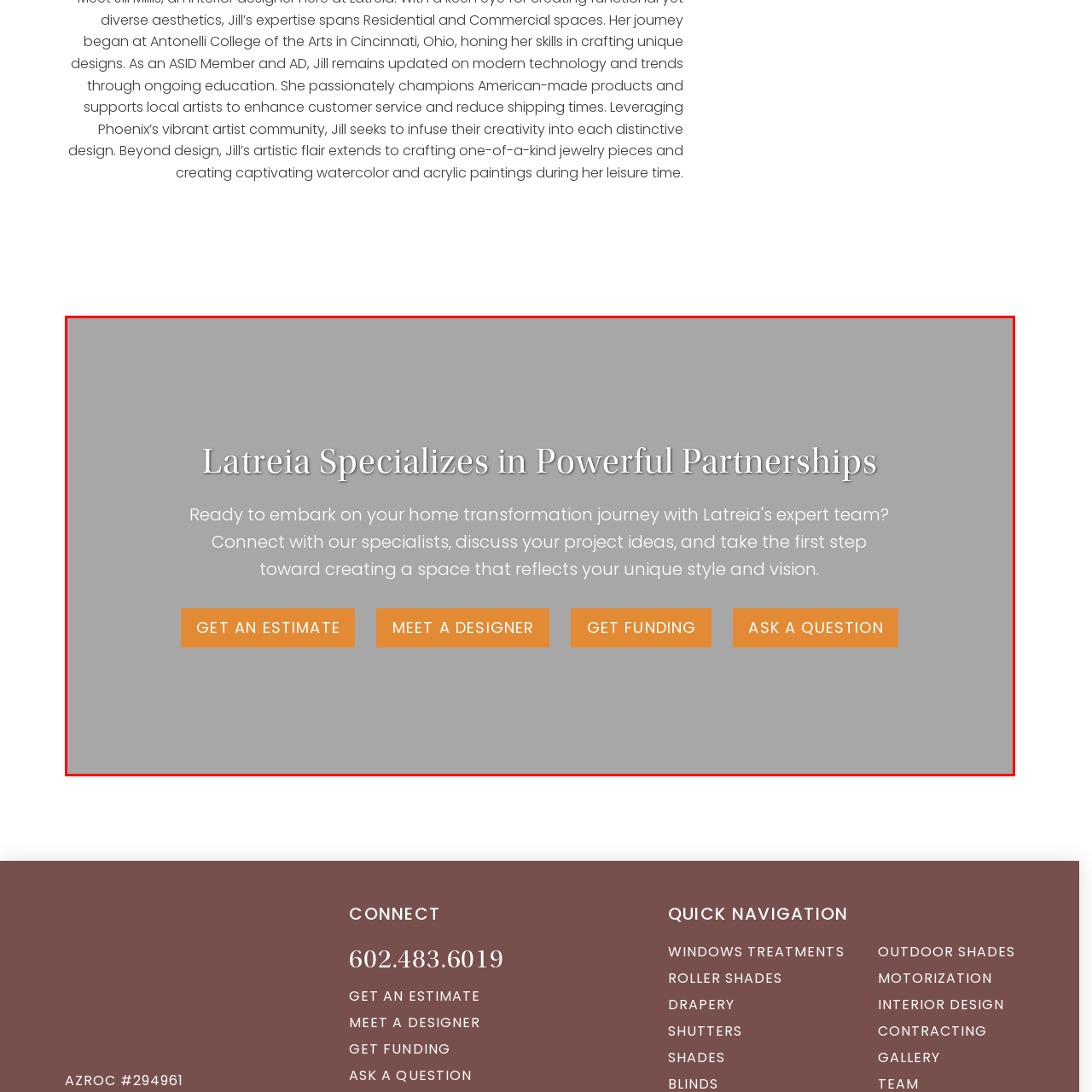What does Latreia specialize in?  
Focus on the image bordered by the red line and provide a detailed answer that is thoroughly based on the image's contents.

The prominent heading on the banner clearly states that Latreia specializes in powerful partnerships, implying that the company excels in fostering collaborative relationships to deliver exceptional design solutions for home transformation projects.